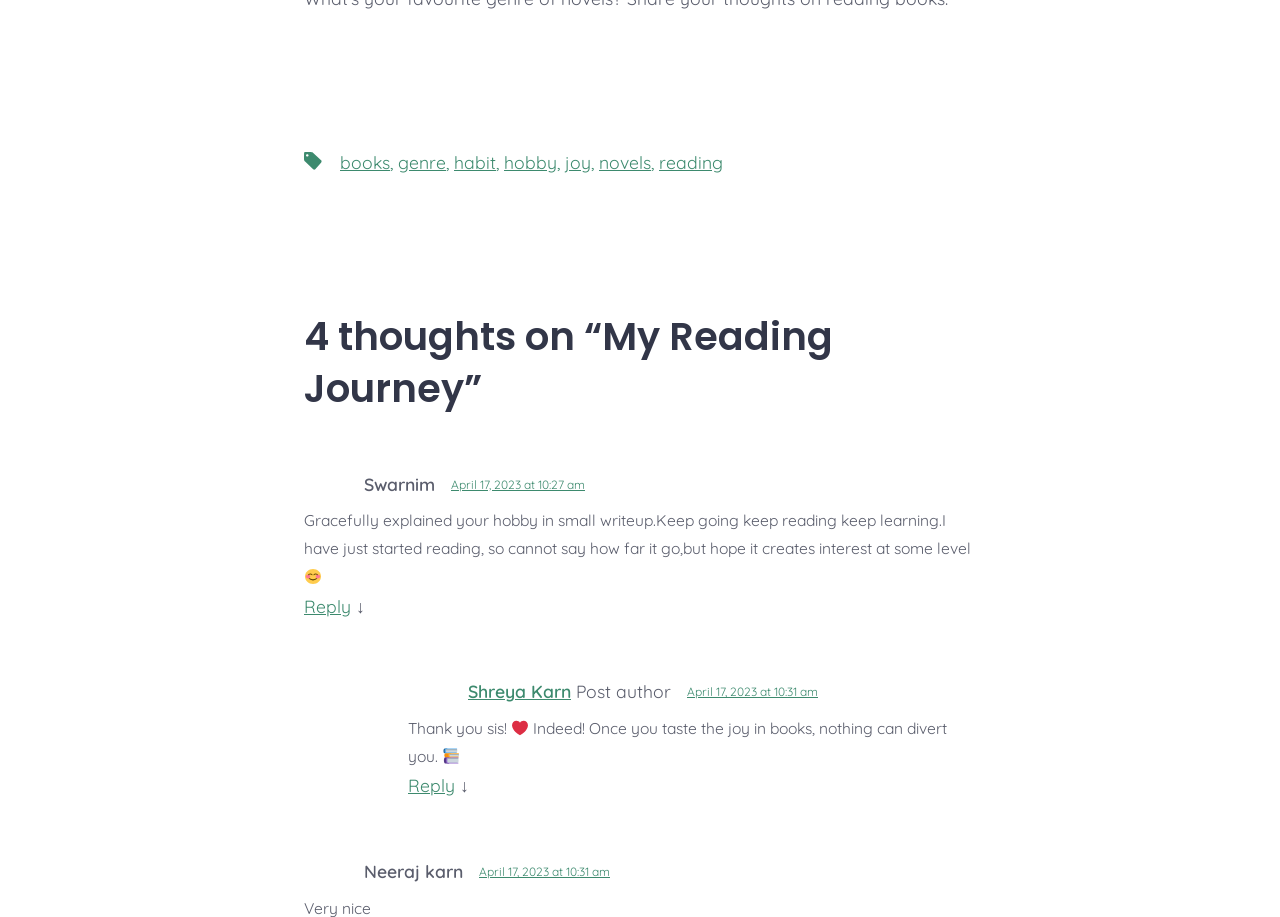What is the hobby mentioned in the article?
Provide a thorough and detailed answer to the question.

The hobby mentioned in the article is reading, which can be inferred from the comments and the context of the article. For example, Swarnim mentions 'Keep going keep reading keep learning' in their comment.